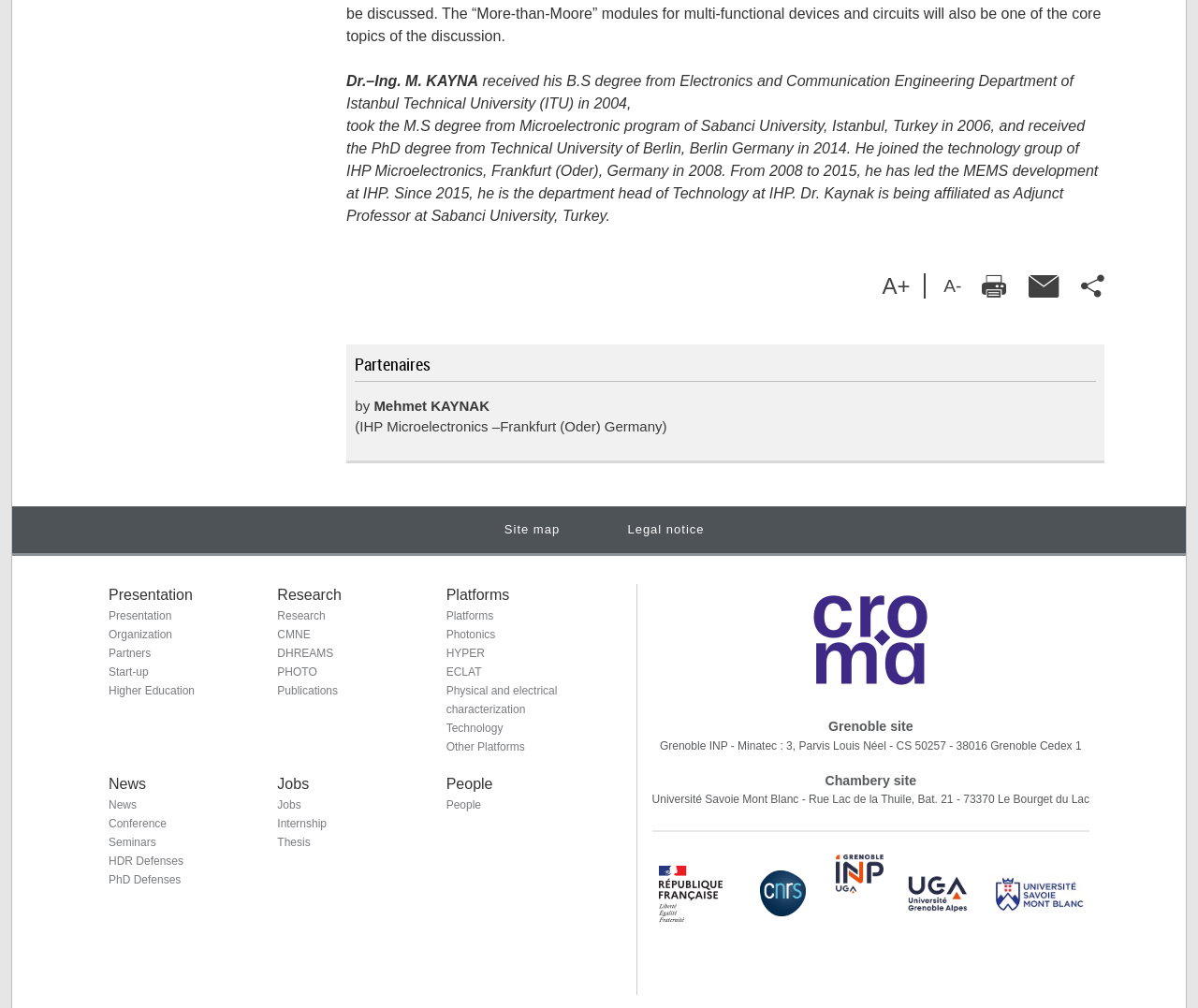Please determine the bounding box coordinates of the element to click on in order to accomplish the following task: "Go to the site map". Ensure the coordinates are four float numbers ranging from 0 to 1, i.e., [left, top, right, bottom].

[0.421, 0.513, 0.467, 0.538]